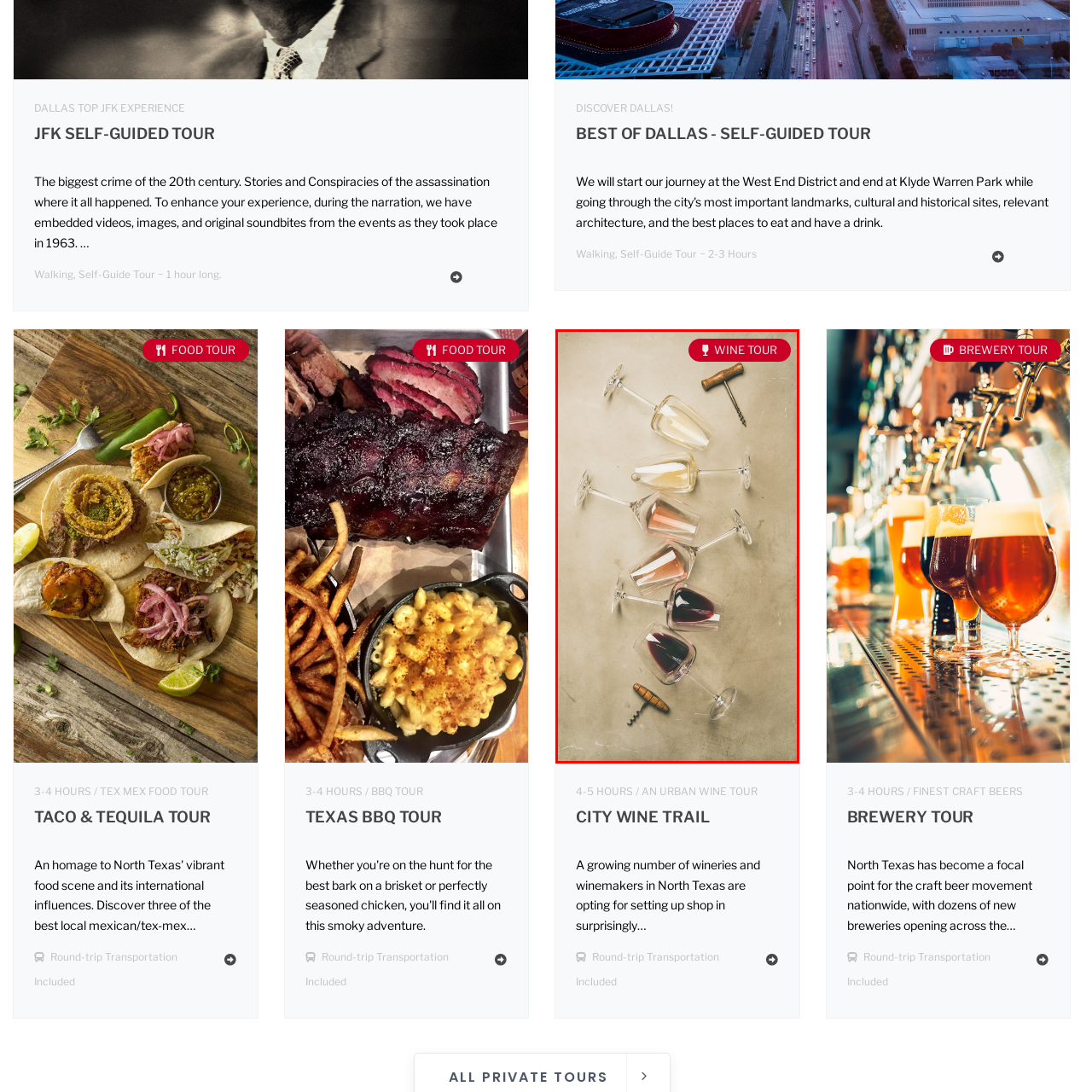Observe the image encased in the red box and deliver an in-depth response to the subsequent question by interpreting the details within the image:
What is the purpose of the corkscrew and cork?

The presence of a corkscrew and a cork alongside the wine glasses suggests that the scene is set for a wine tasting experience, implying that the corkscrew is used to open the wine bottles and the cork is a byproduct of the process.